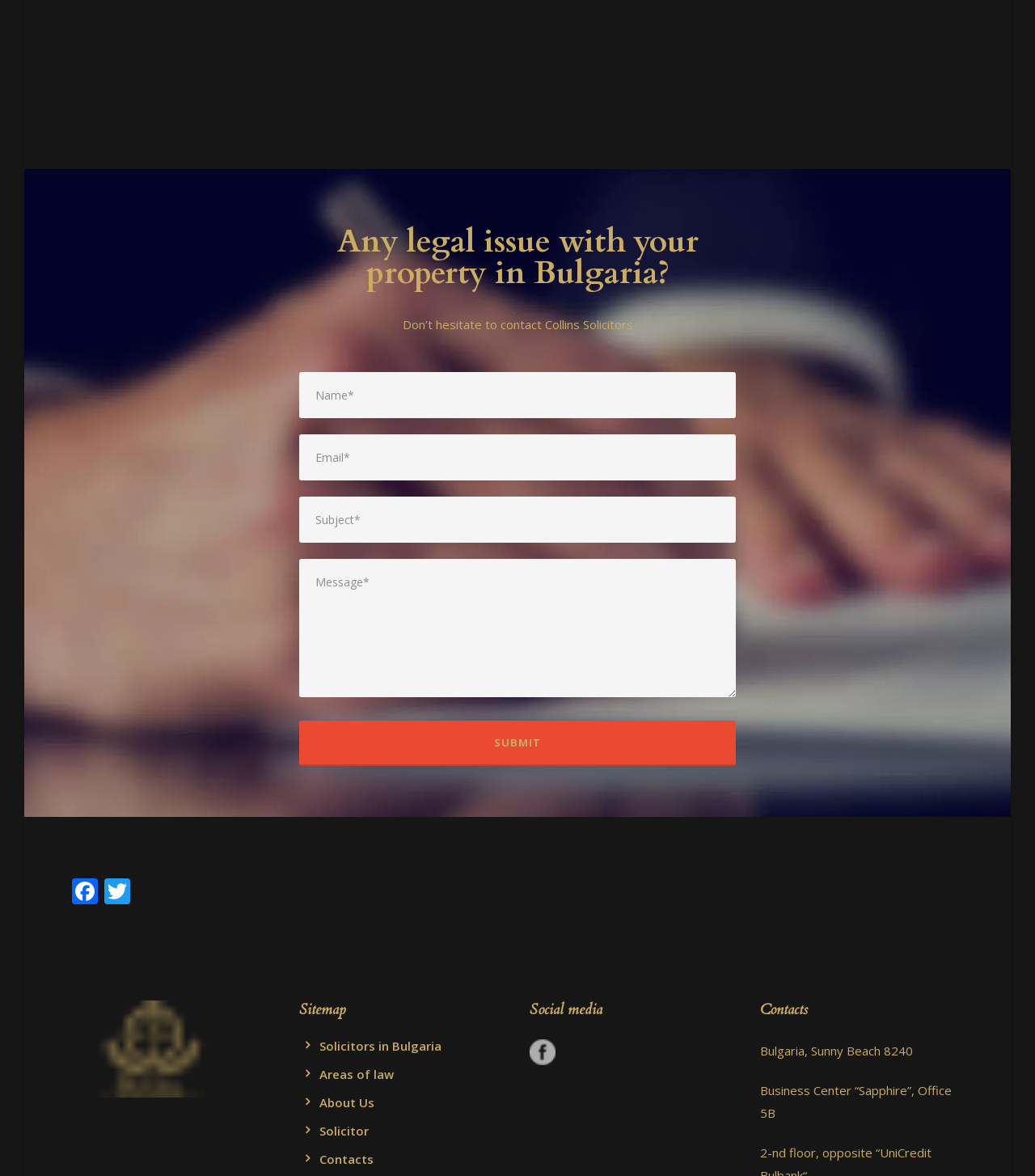Find the bounding box coordinates for the element that must be clicked to complete the instruction: "Read related post about the 'Miracle of the Sun'". The coordinates should be four float numbers between 0 and 1, indicated as [left, top, right, bottom].

None